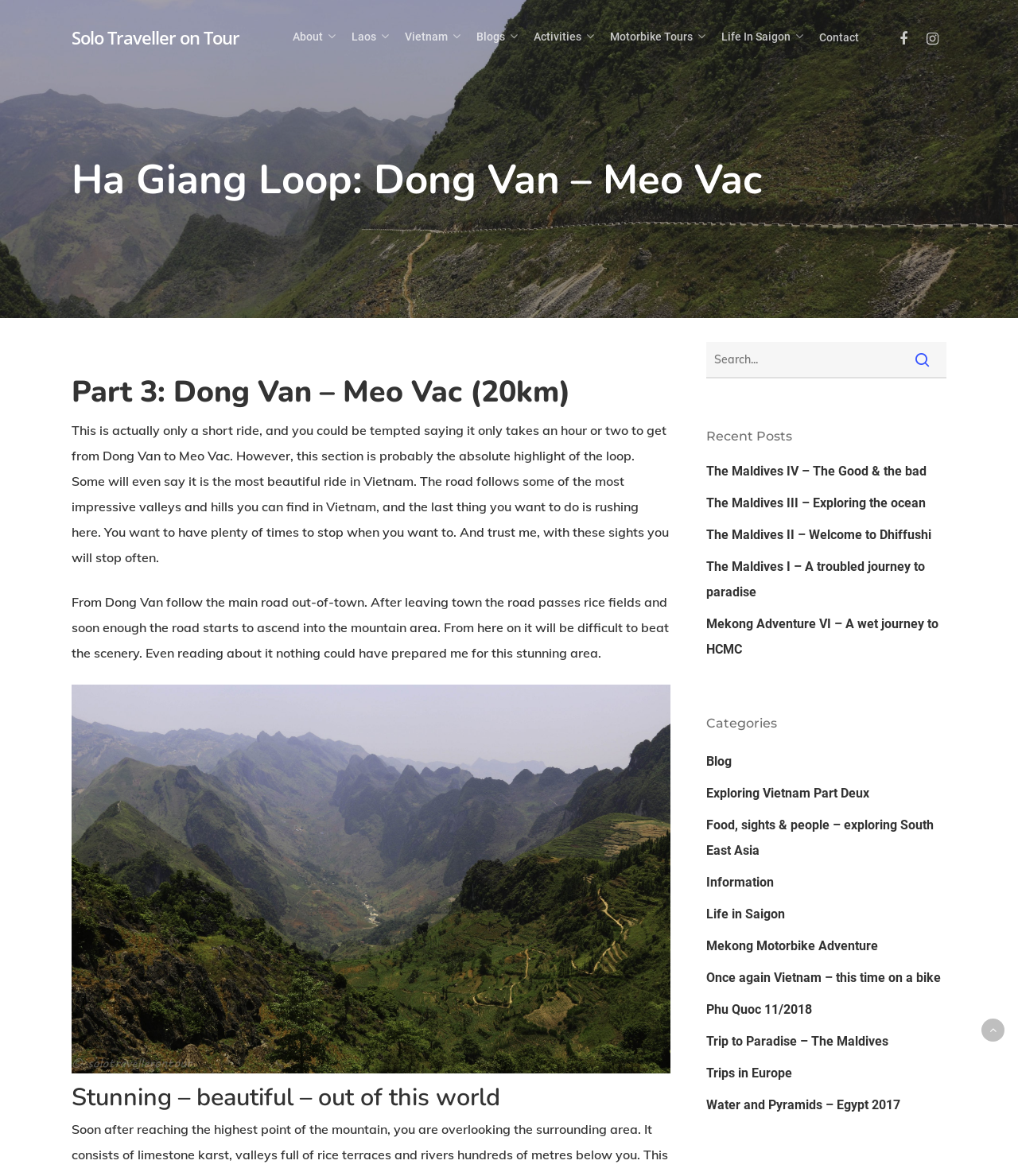Predict the bounding box coordinates for the UI element described as: "Updates". The coordinates should be four float numbers between 0 and 1, presented as [left, top, right, bottom].

None